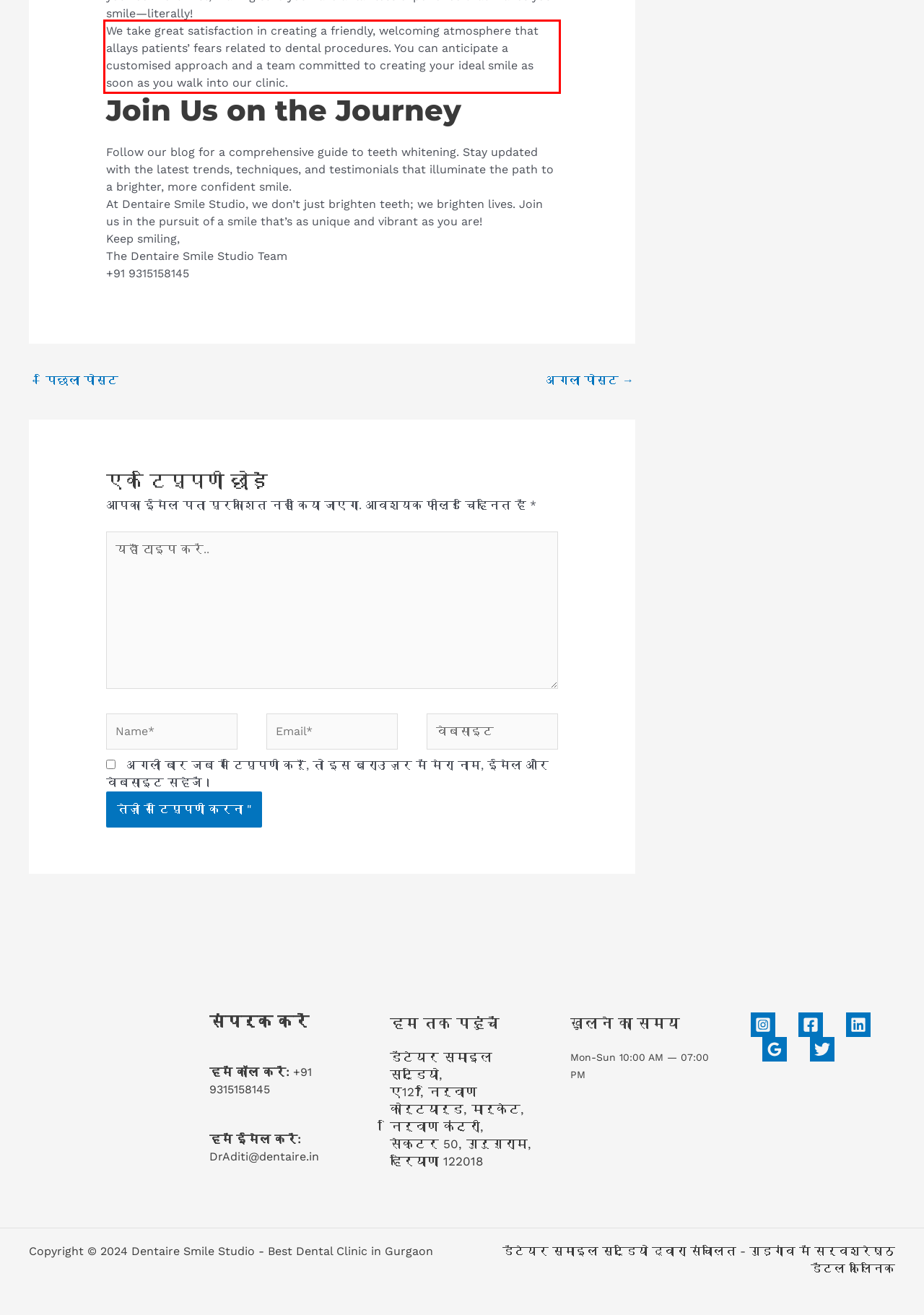Please take the screenshot of the webpage, find the red bounding box, and generate the text content that is within this red bounding box.

We take great satisfaction in creating a friendly, welcoming atmosphere that allays patients’ fears related to dental procedures. You can anticipate a customised approach and a team committed to creating your ideal smile as soon as you walk into our clinic.